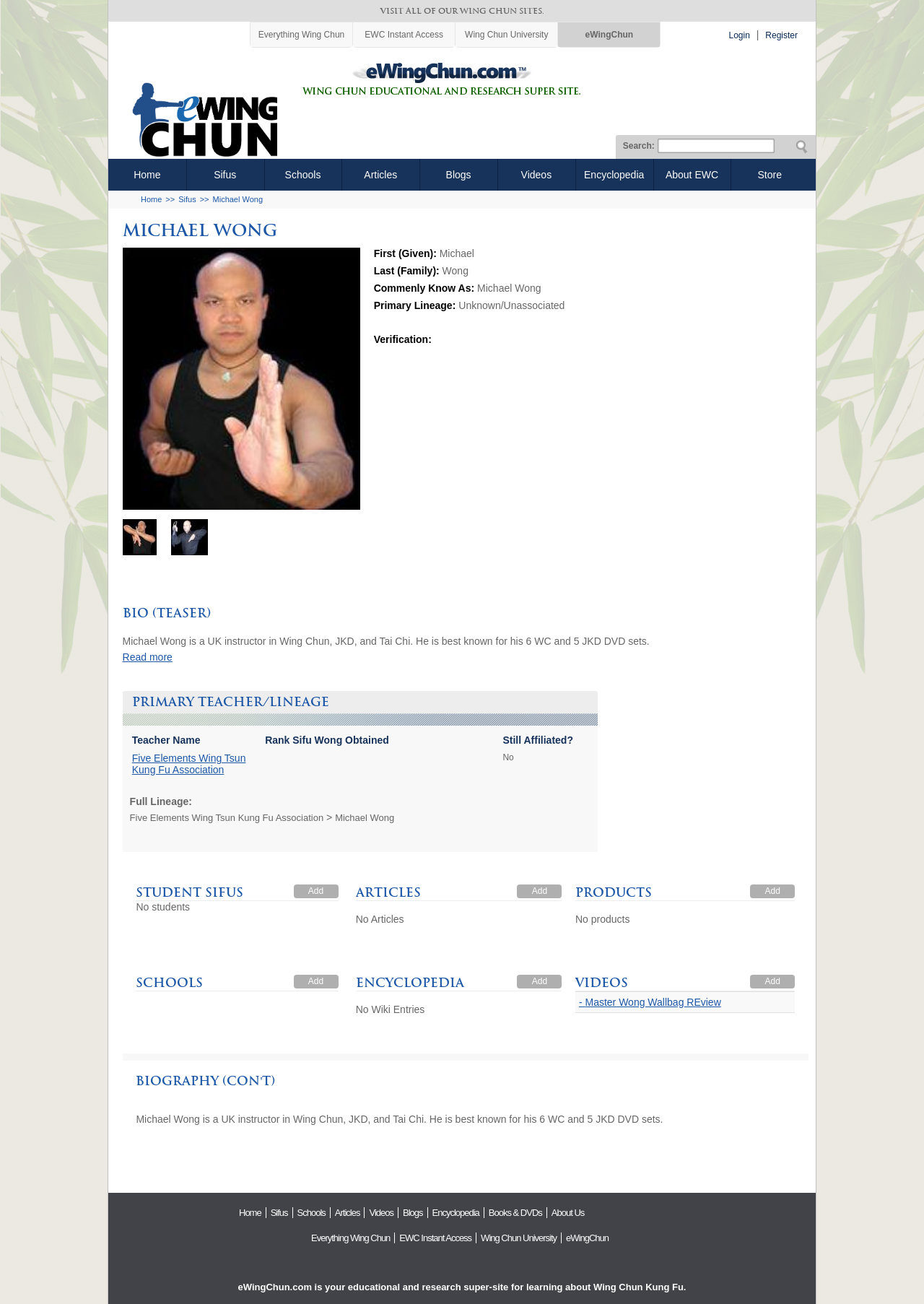Provide the bounding box coordinates of the UI element this sentence describes: "Wing Chun University".

[0.515, 0.945, 0.607, 0.953]